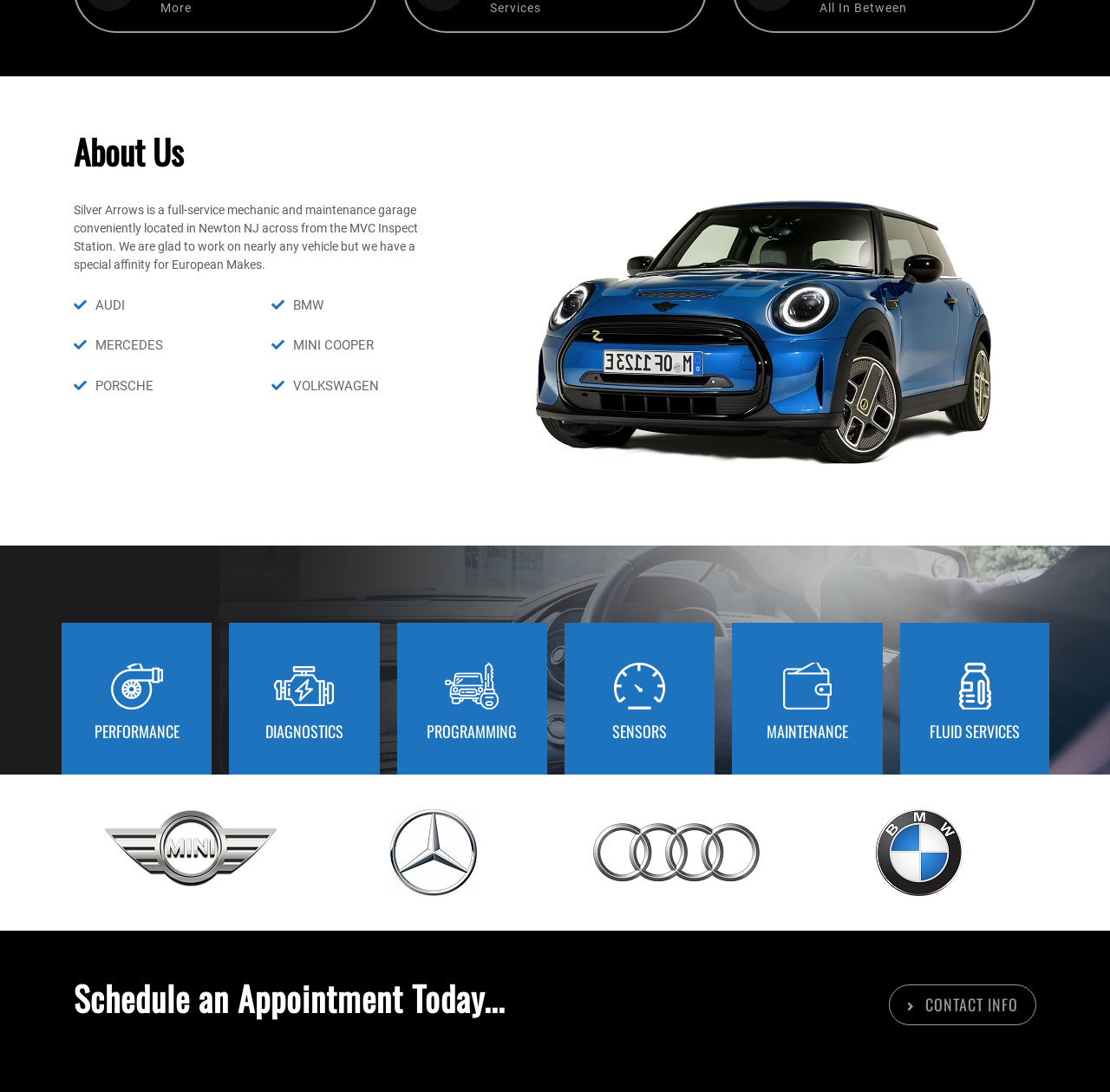Using the element description provided, determine the bounding box coordinates in the format (top-left x, top-left y, bottom-right x, bottom-right y). Ensure that all values are floating point numbers between 0 and 1. Element description: SENSORS

[0.702, 0.66, 0.752, 0.68]